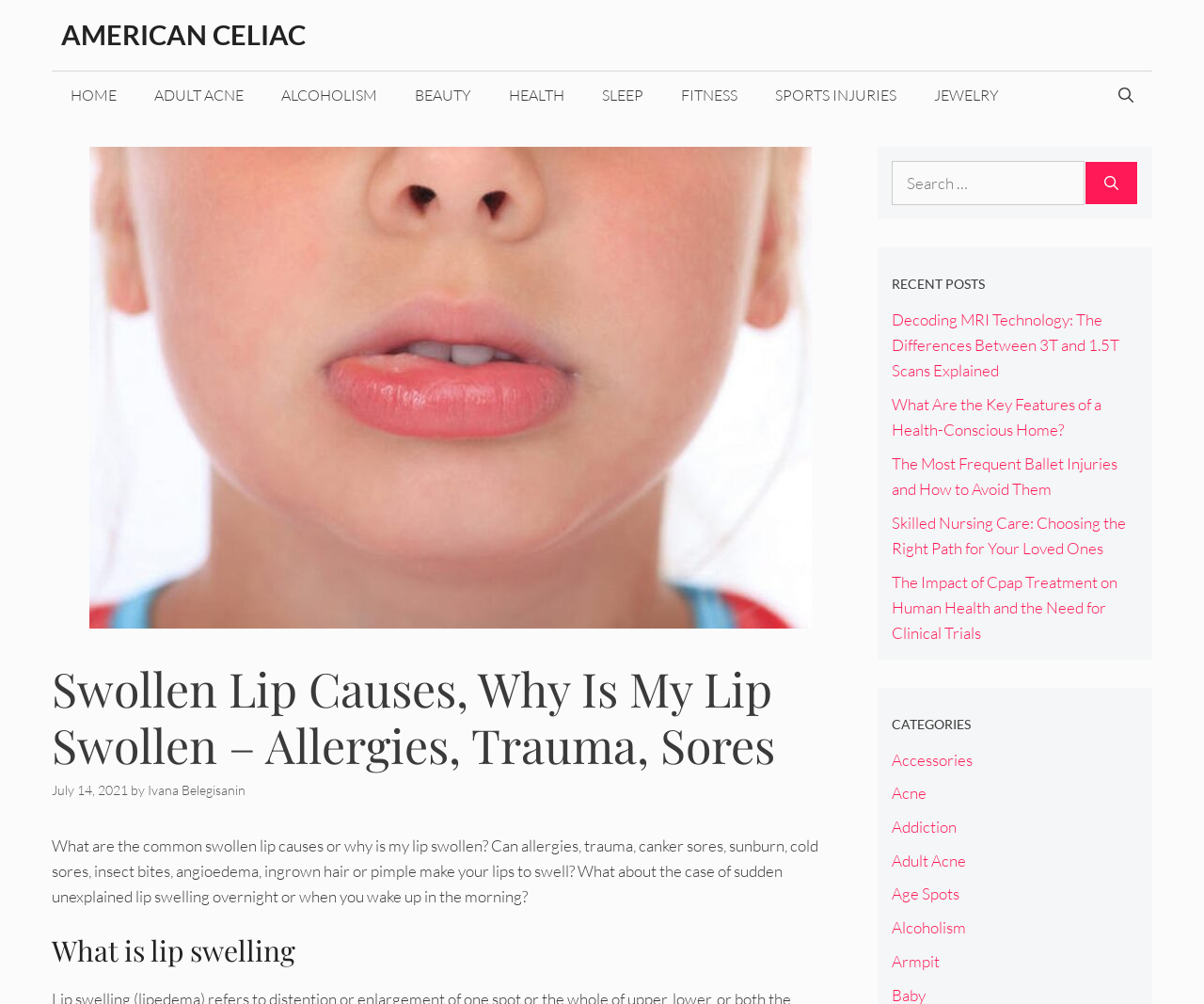Please give the bounding box coordinates of the area that should be clicked to fulfill the following instruction: "Go to the News Center". The coordinates should be in the format of four float numbers from 0 to 1, i.e., [left, top, right, bottom].

None